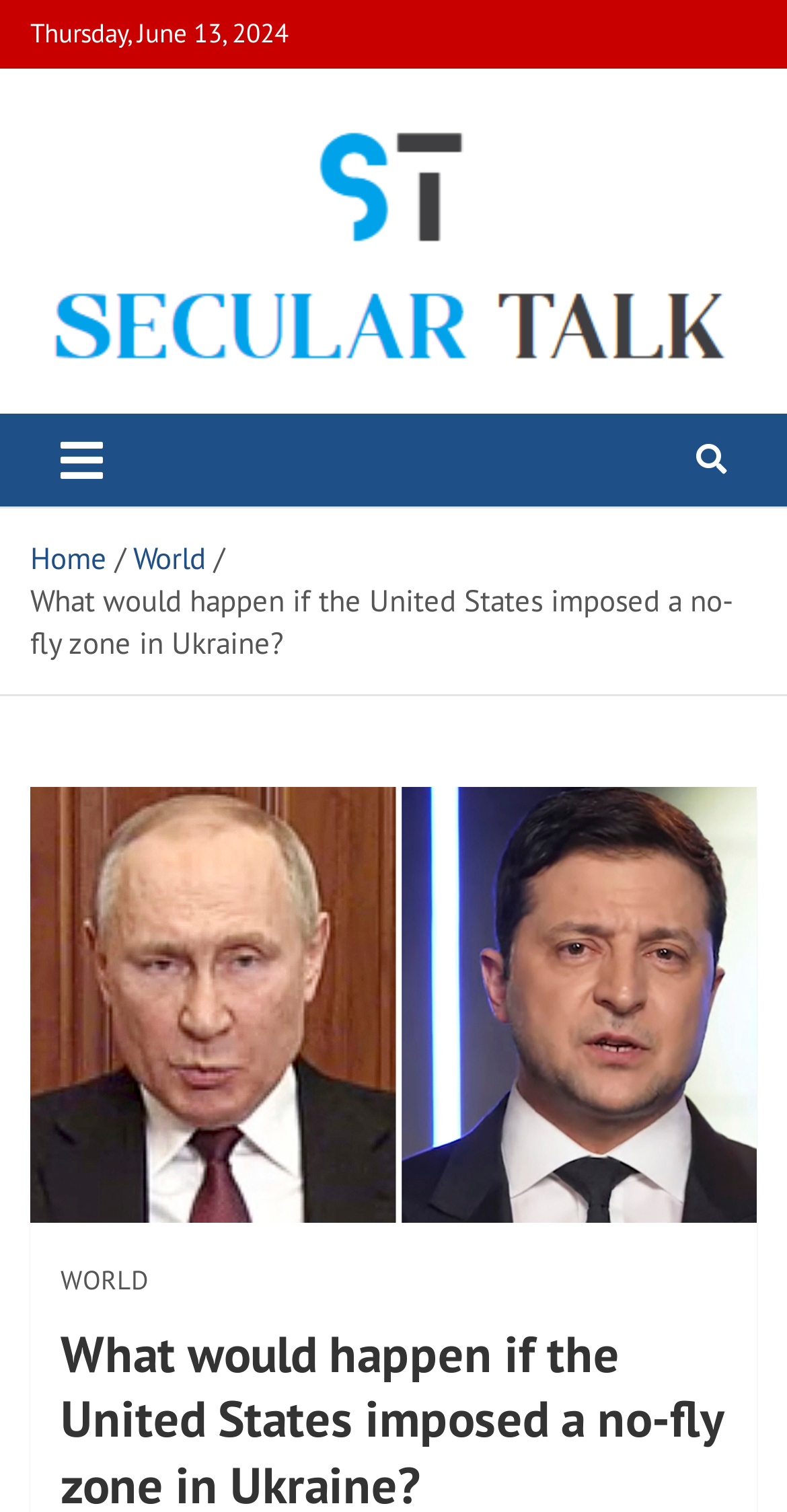Present a detailed account of what is displayed on the webpage.

The webpage appears to be a news article page, with a focus on a specific topic, "What would happen if the United States imposed a no-fly zone in Ukraine?" The title of the article is prominently displayed at the top of the page.

Below the title, there is a date stamp, "Thursday, June 13, 2024", which indicates when the article was published. To the right of the date stamp, there is a link to "Secular Talk", accompanied by an image with the same name. This link is likely a logo or a branding element for the news organization.

Further down, there is a heading that reads "Secular Talk", which is likely a section or category header. Below this heading, there is a brief description of the news organization, stating that it provides in-depth coverage of top stories, weather, business, entertainment, politics, and more.

To the right of the description, there is a button labeled "Toggle navigation", which suggests that it controls a navigation menu. Above this button, there is a navigation bar with links to "Home" and "World", which are likely categories or sections within the news organization.

The main content of the article appears below the navigation bar, with a figure or image taking up a significant portion of the page. The article's title is repeated below the image, and there is a link to "WORLD" at the bottom of the page, which may be a related category or section.

Overall, the webpage is organized in a clear and logical manner, with a focus on presenting the main article content and providing easy navigation to related sections or categories.